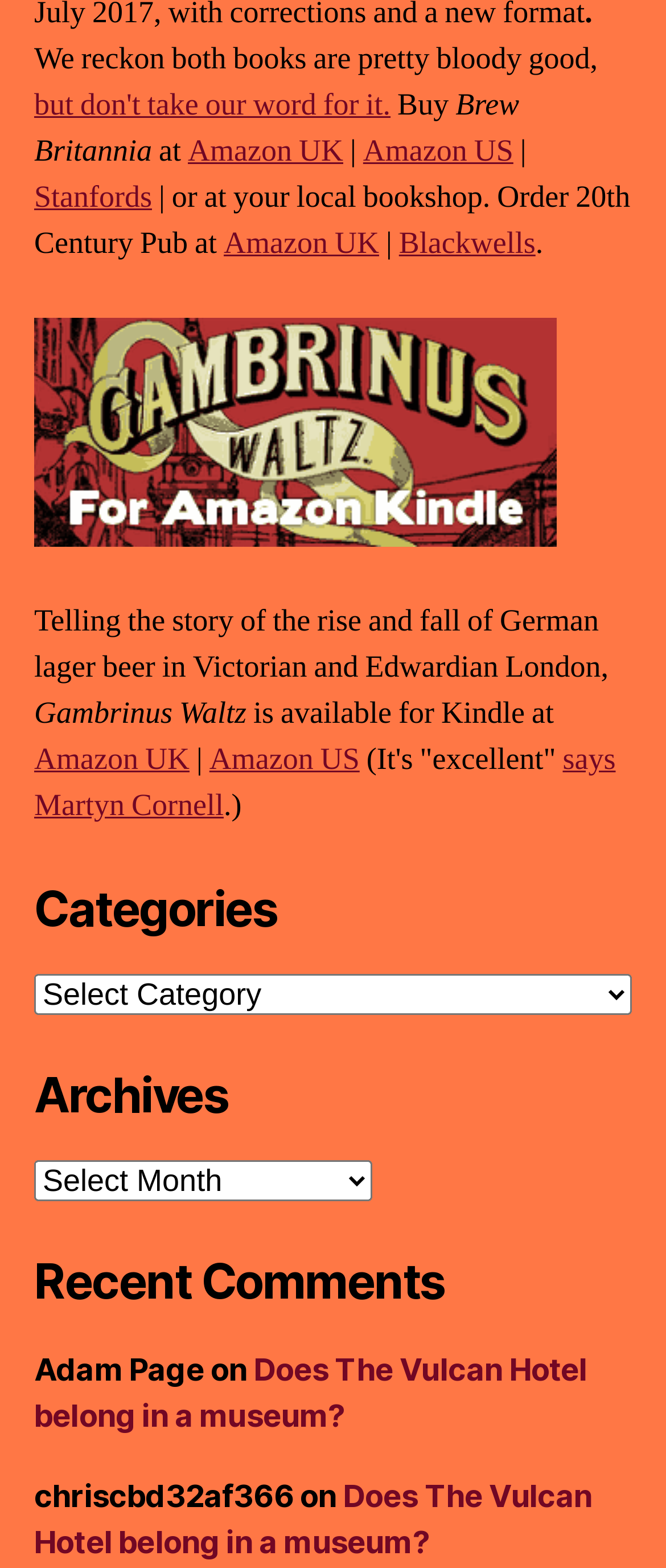Indicate the bounding box coordinates of the element that needs to be clicked to satisfy the following instruction: "Click the link to buy the book at Stanfords". The coordinates should be four float numbers between 0 and 1, i.e., [left, top, right, bottom].

[0.051, 0.113, 0.228, 0.138]